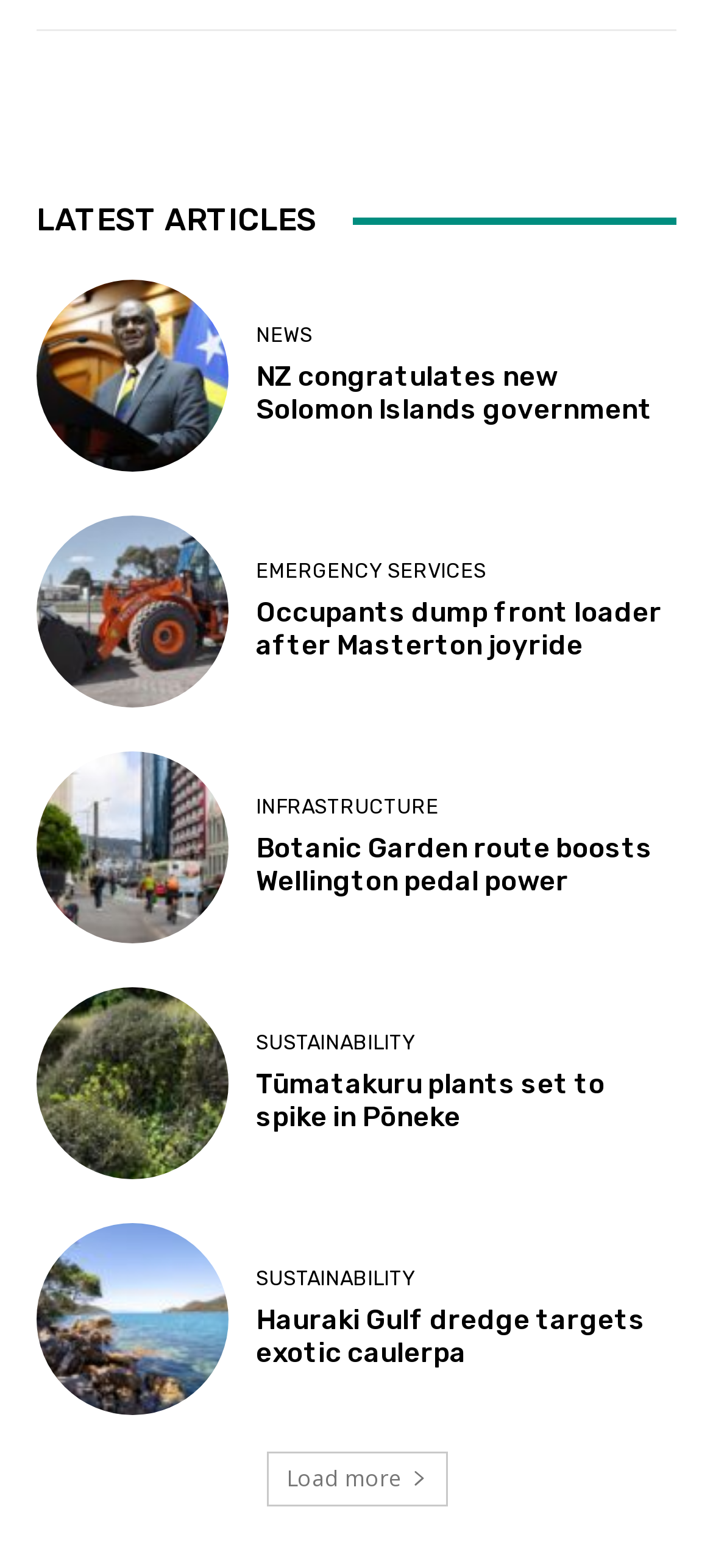Extract the bounding box coordinates of the UI element described: "Sustainability". Provide the coordinates in the format [left, top, right, bottom] with values ranging from 0 to 1.

[0.359, 0.659, 0.582, 0.672]